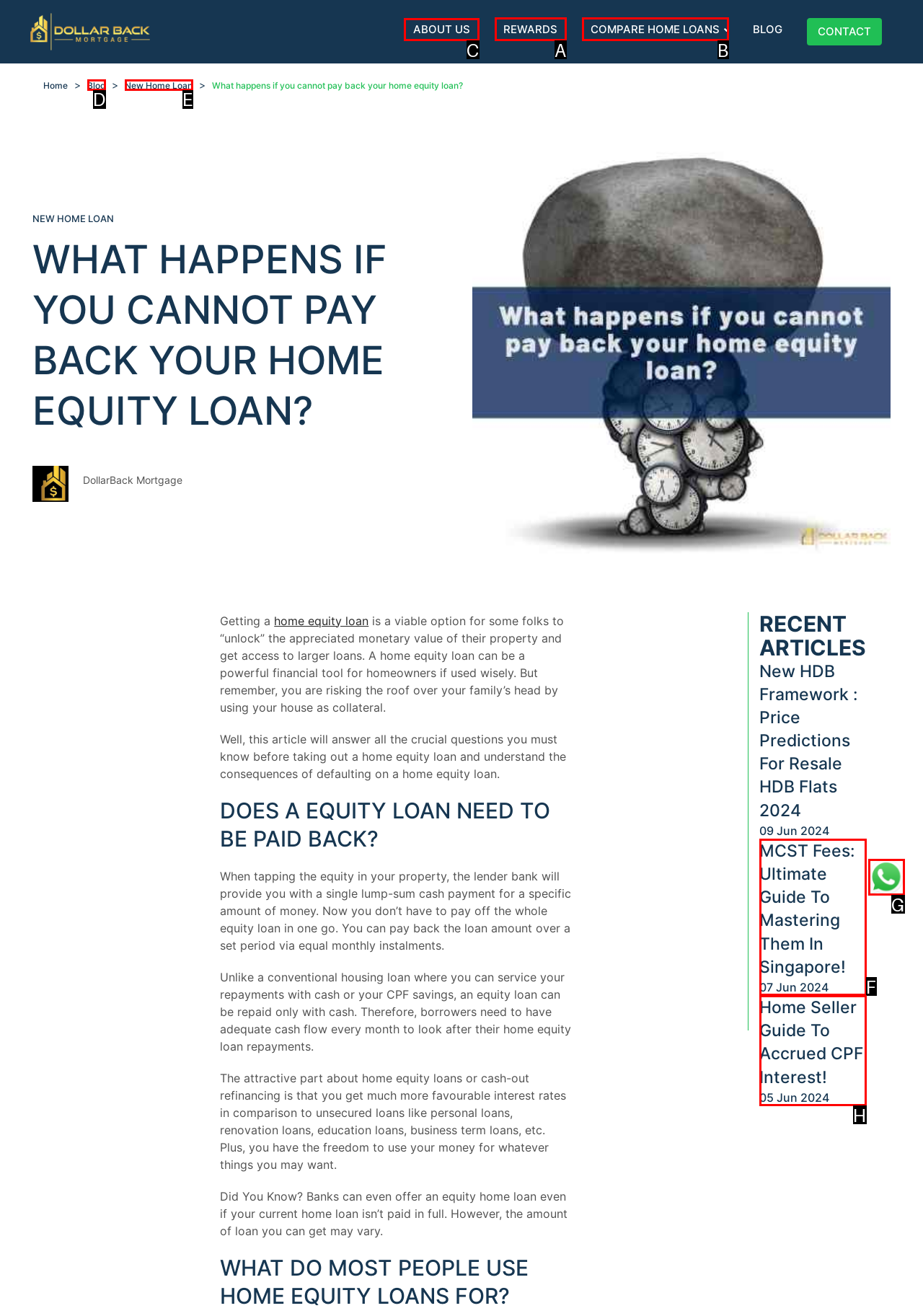Identify the correct HTML element to click to accomplish this task: Click on the 'ABOUT US' link
Respond with the letter corresponding to the correct choice.

C